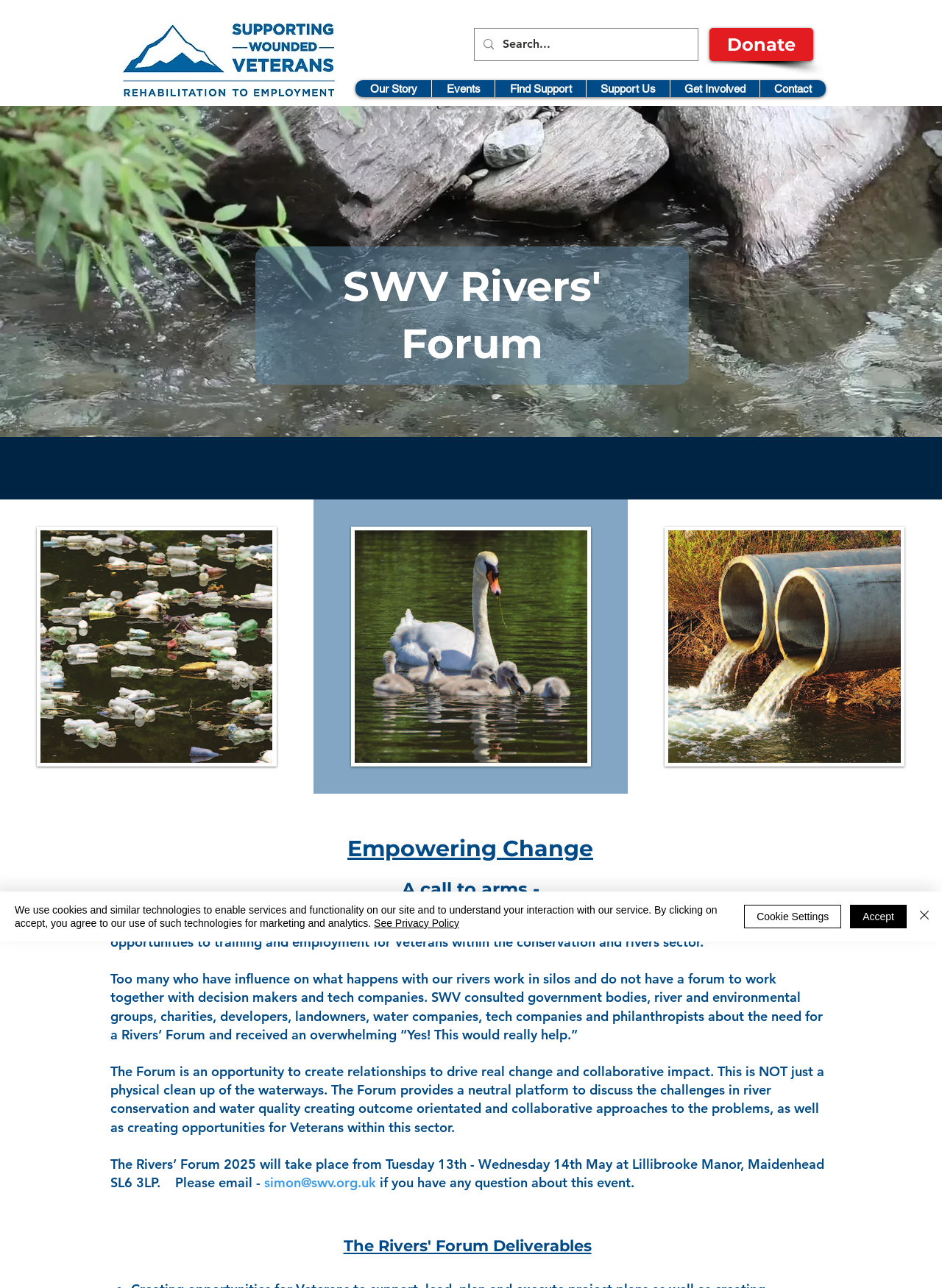What is the purpose of the Rivers' Forum?
Respond to the question with a single word or phrase according to the image.

Drive real change